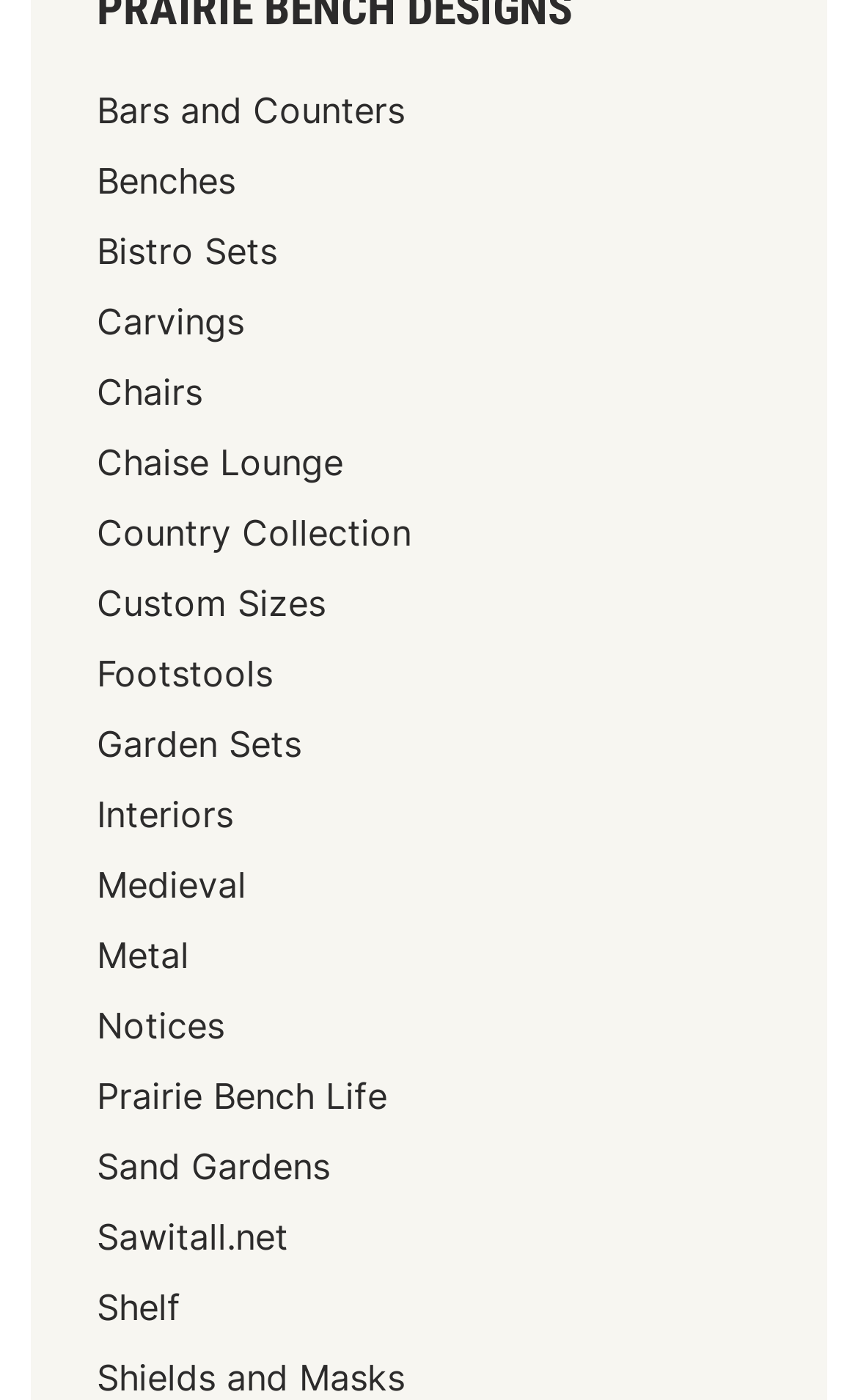What is the last category of outdoor furniture listed?
Using the image as a reference, answer with just one word or a short phrase.

Shields and Masks